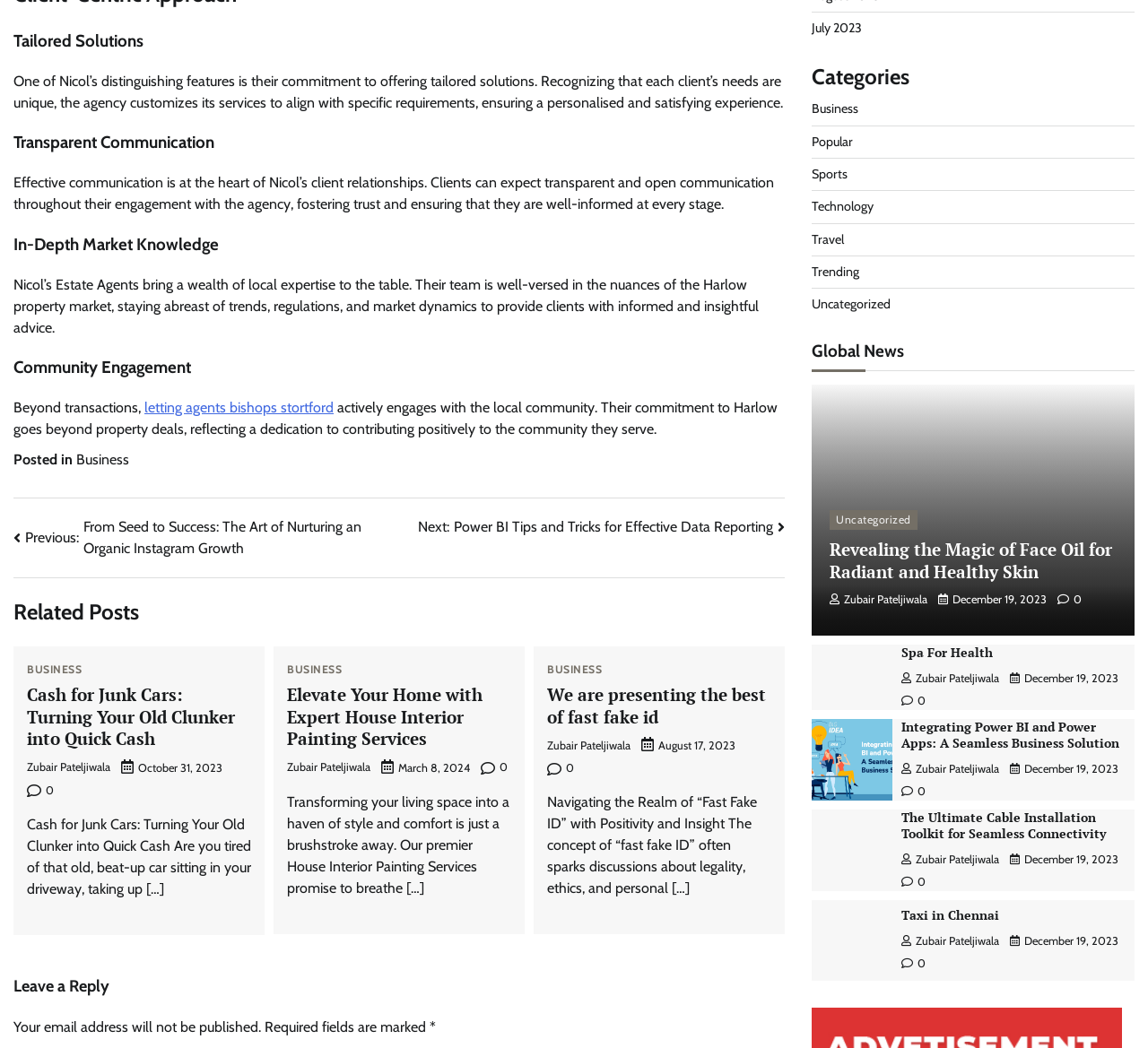Provide a brief response to the question below using one word or phrase:
What is the name of the author of the article 'Revealing the Magic of Face Oil for Radiant and Healthy Skin'?

Zubair Pateljiwala